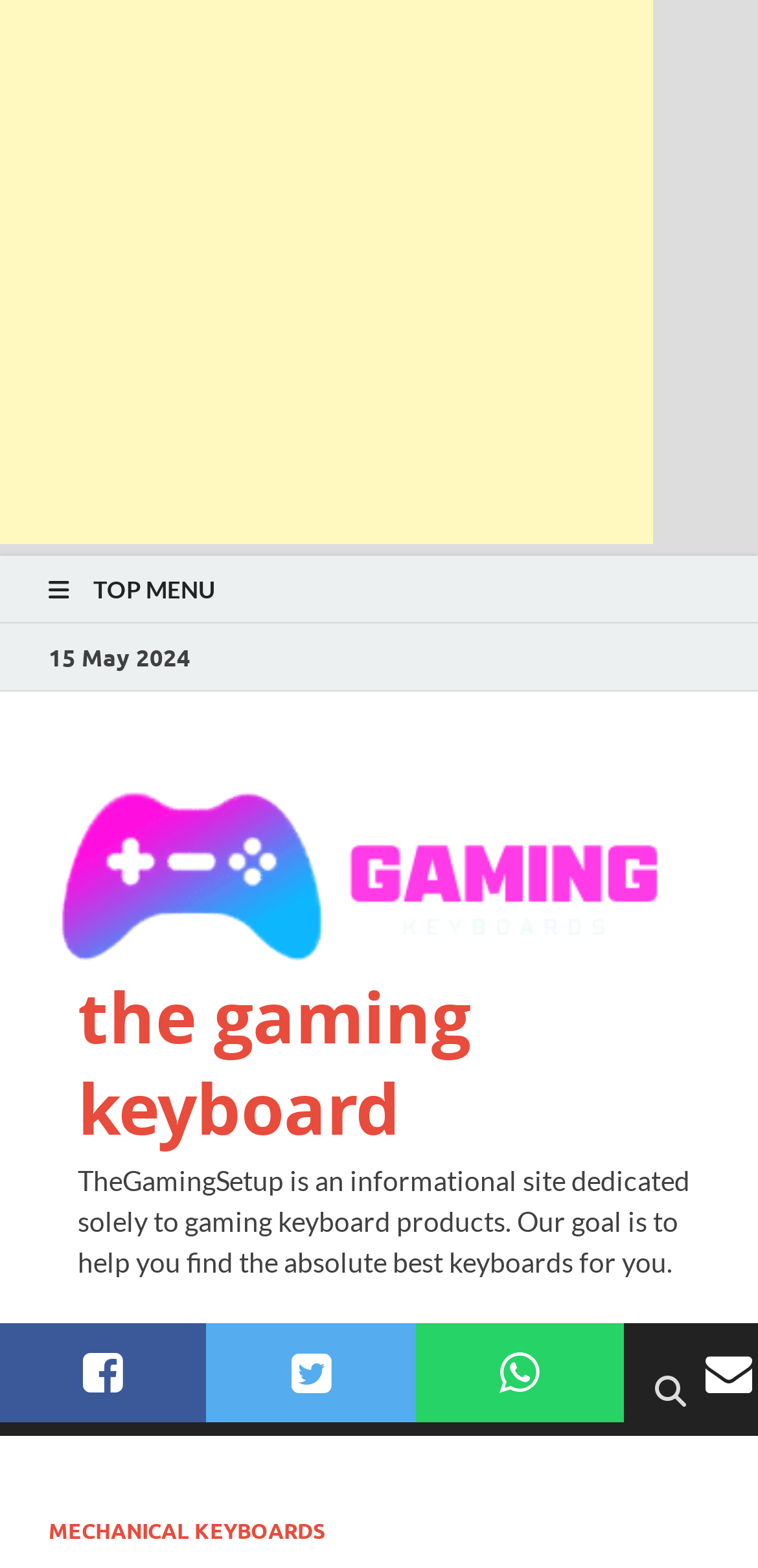Please determine the main heading text of this webpage.

Can Gaming Keyboard be used for work?